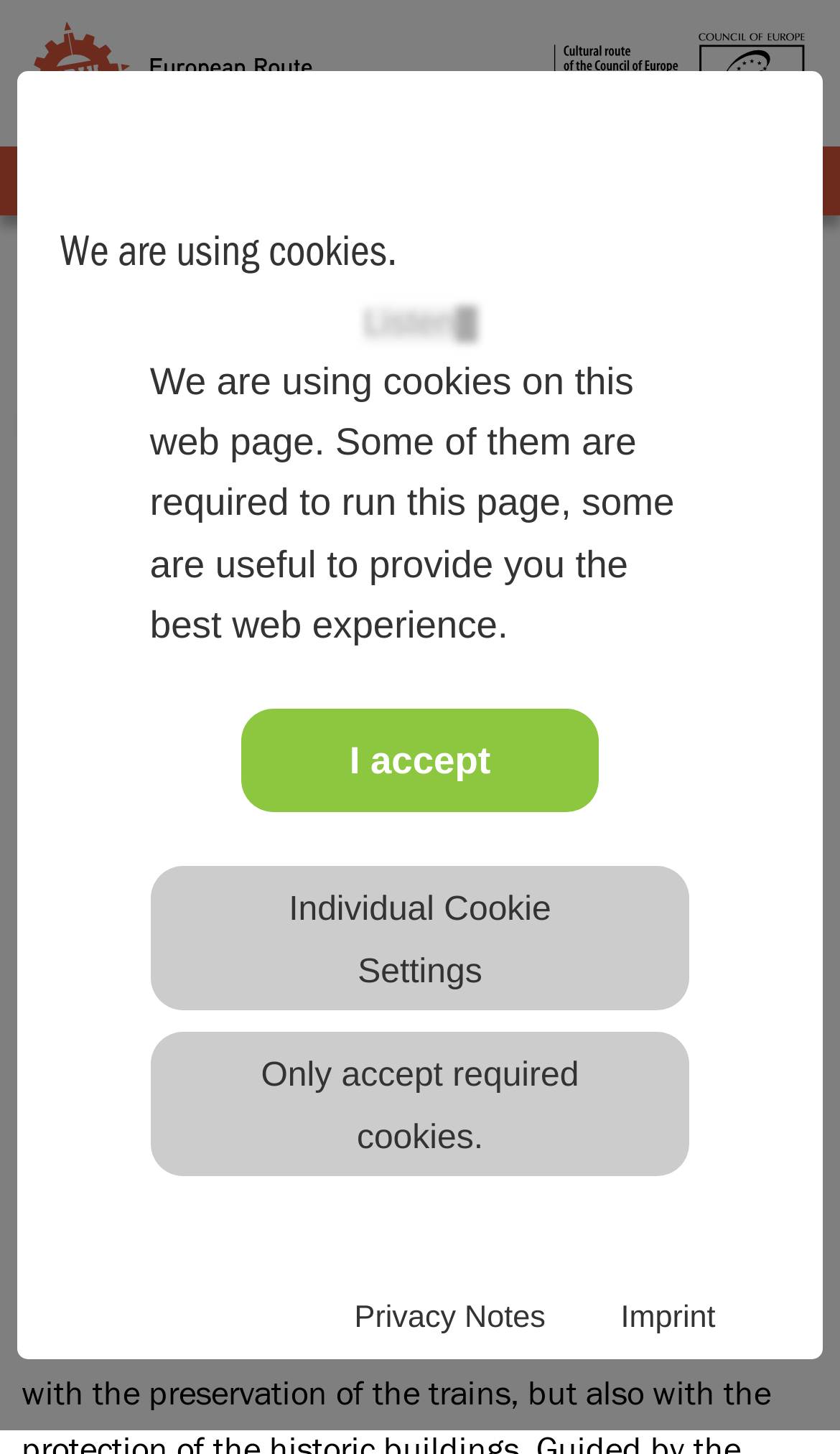Find the bounding box coordinates for the element that must be clicked to complete the instruction: "Click the Cultural route of the Council of Europe link". The coordinates should be four float numbers between 0 and 1, indicated as [left, top, right, bottom].

[0.659, 0.037, 0.959, 0.064]